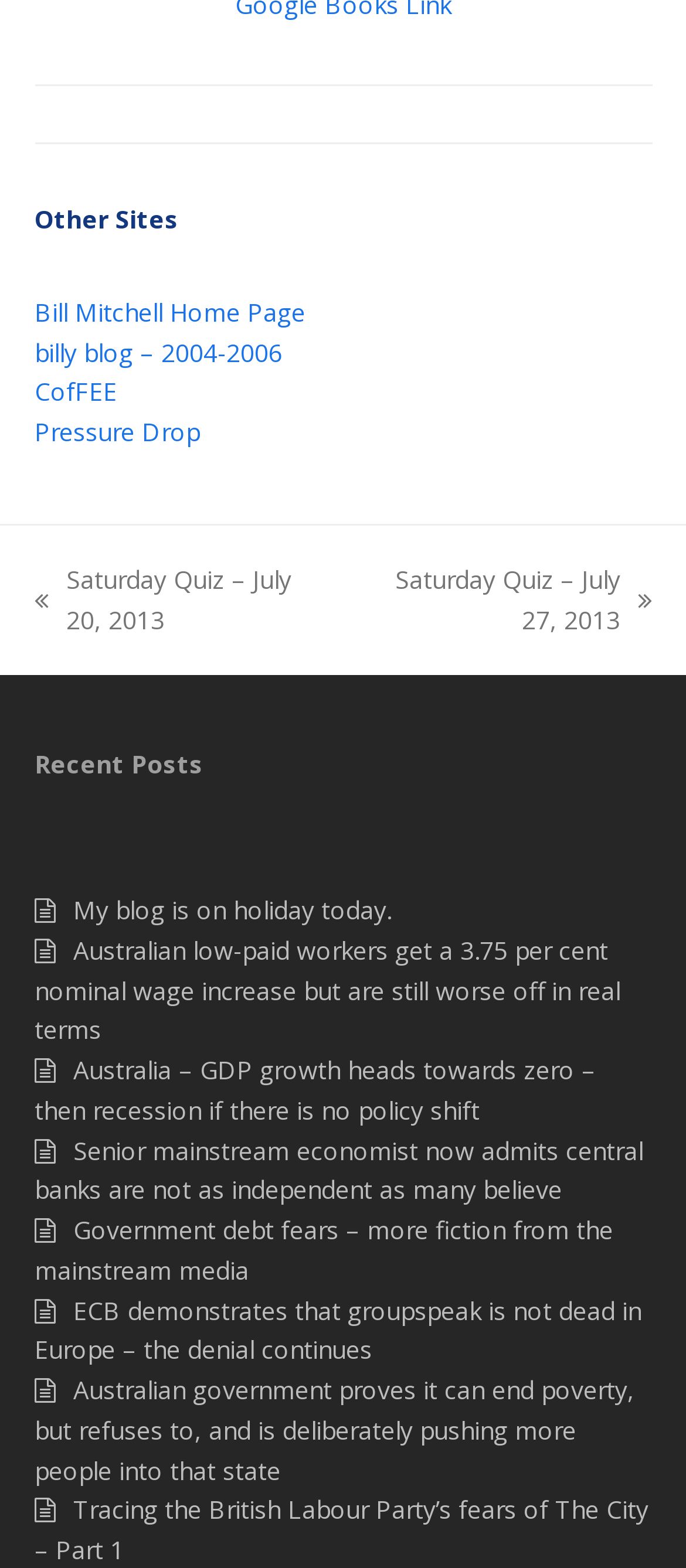Please give the bounding box coordinates of the area that should be clicked to fulfill the following instruction: "view next post". The coordinates should be in the format of four float numbers from 0 to 1, i.e., [left, top, right, bottom].

[0.526, 0.357, 0.95, 0.408]